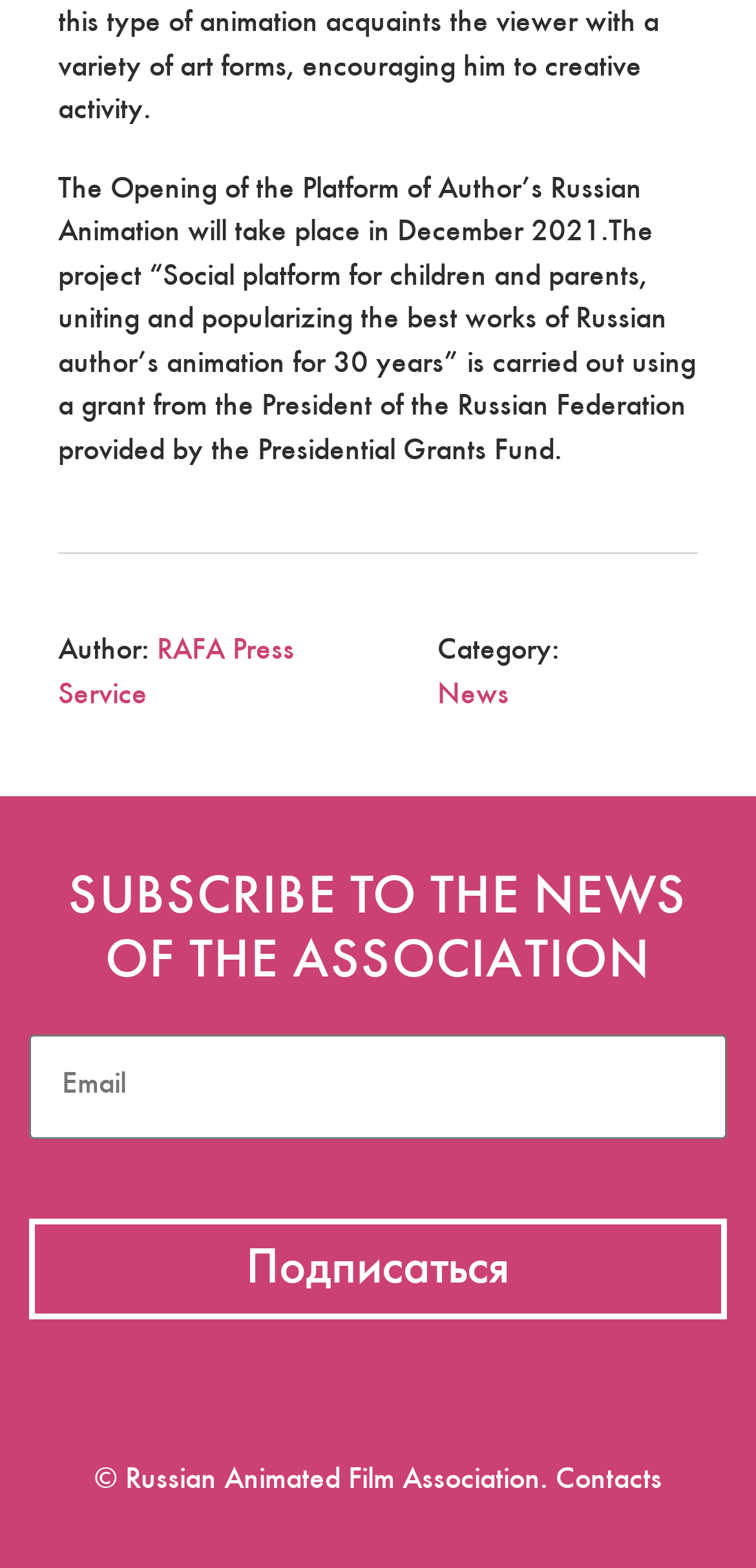Please find the bounding box for the UI component described as follows: "Menu".

None